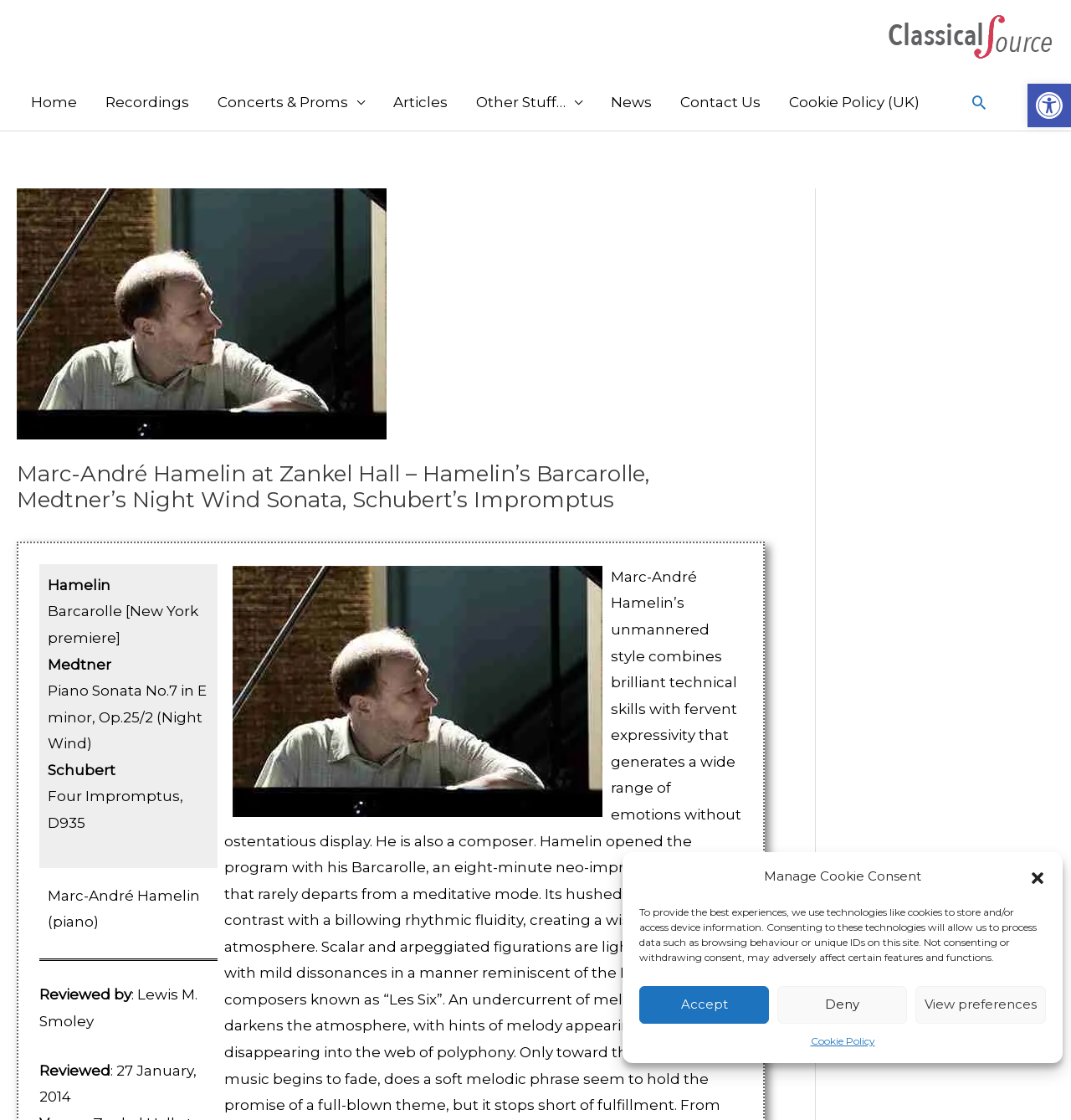What is the name of the photographer of Marc-André Hamelin?
Answer the question with as much detail as you can, using the image as a reference.

I found the answer by looking at the image caption 'Marc-André Hamelin. Photograph: Sim Canetty-Clarke' which is located below the concert information.